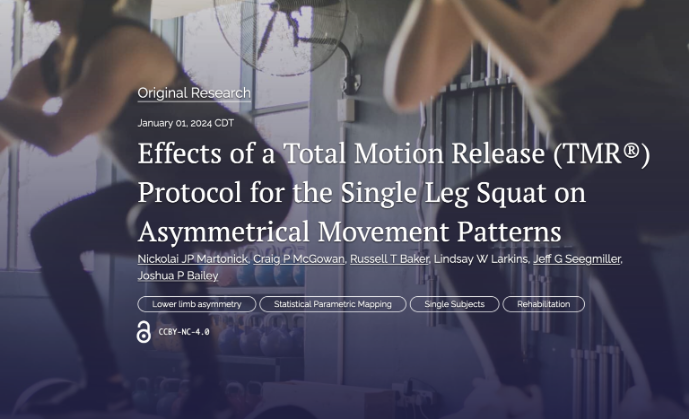Use a single word or phrase to answer this question: 
What is the focus of the research study?

Assessing and improving movement patterns